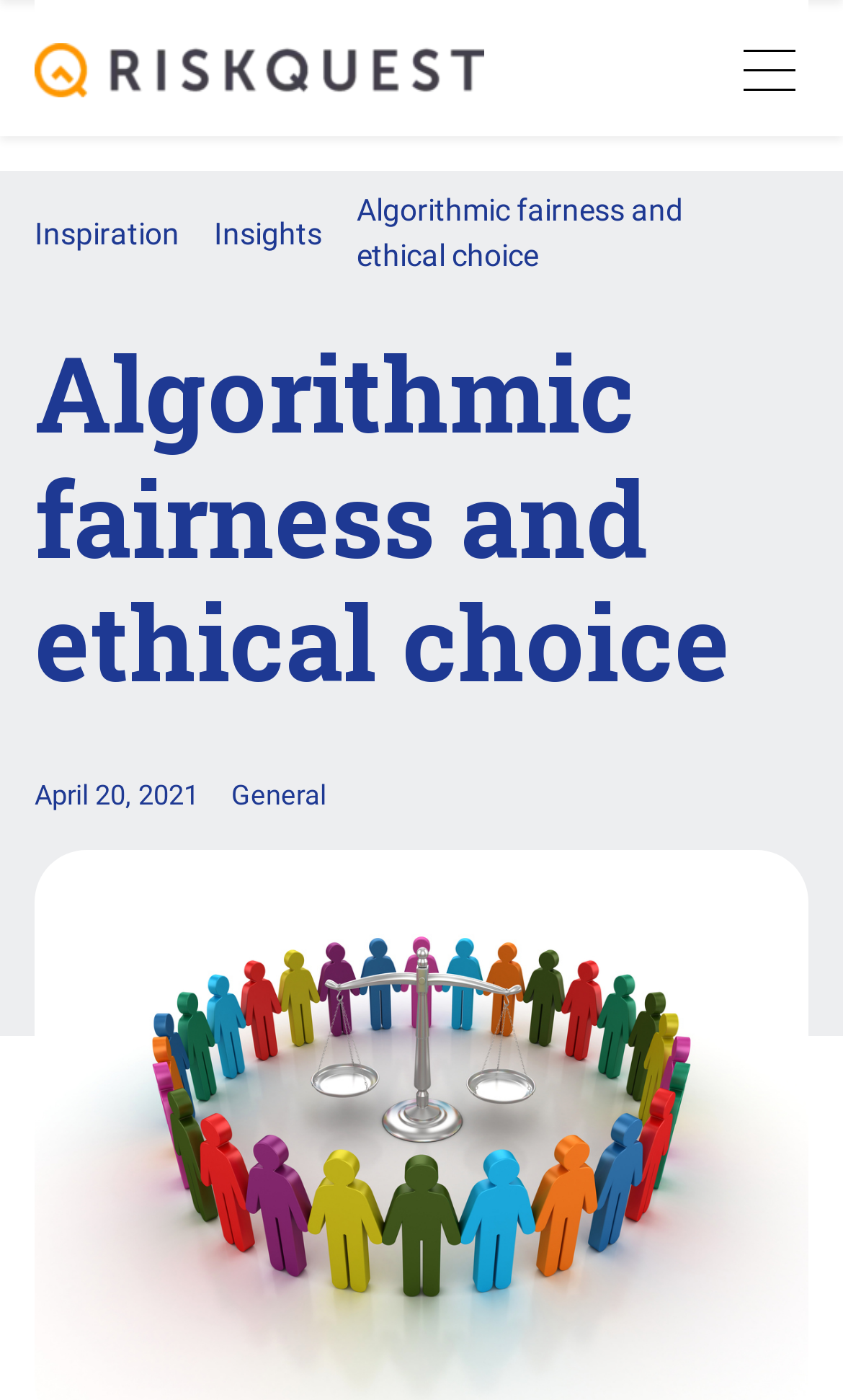What is the date of the article?
Refer to the image and respond with a one-word or short-phrase answer.

April 20, 2021